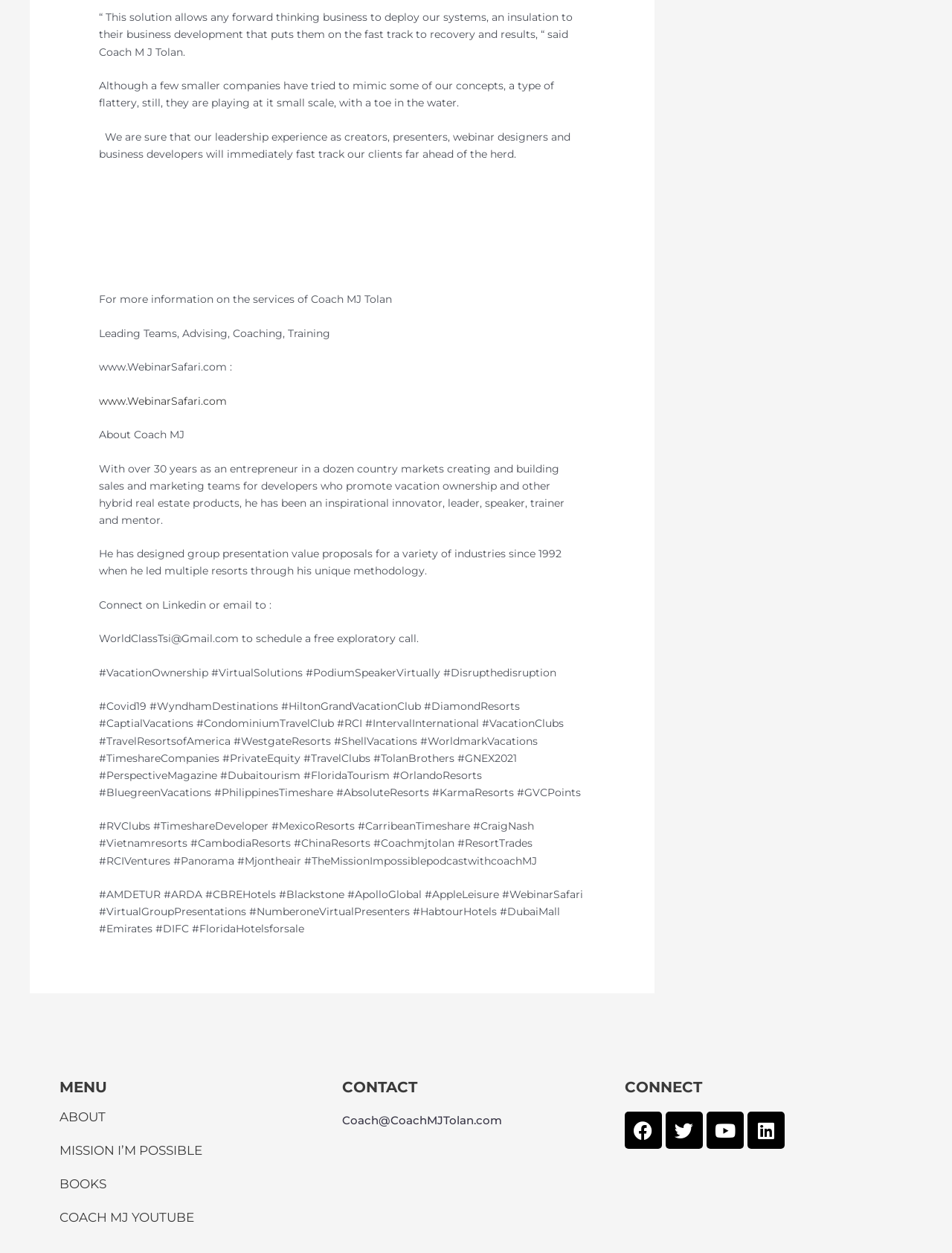Could you please study the image and provide a detailed answer to the question:
What is the email address to schedule a free exploratory call with Coach MJ Tolan?

The webpage mentions 'Connect on Linkedin or email to : WorldClassTsi@Gmail.com to schedule a free exploratory call'.